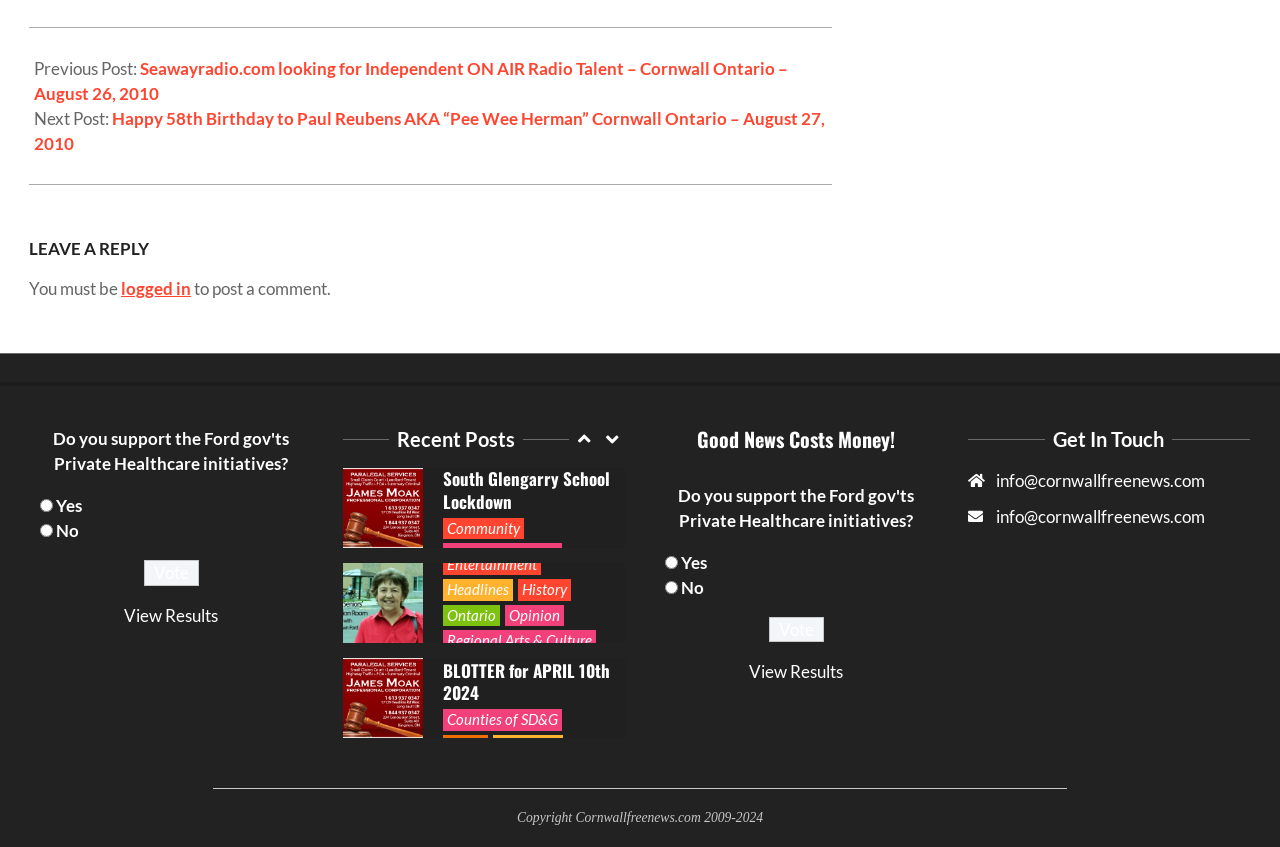Identify the bounding box coordinates of the region that needs to be clicked to carry out this instruction: "Click on the 'Entertainment' link". Provide these coordinates as four float numbers ranging from 0 to 1, i.e., [left, top, right, bottom].

[0.346, 0.052, 0.422, 0.077]